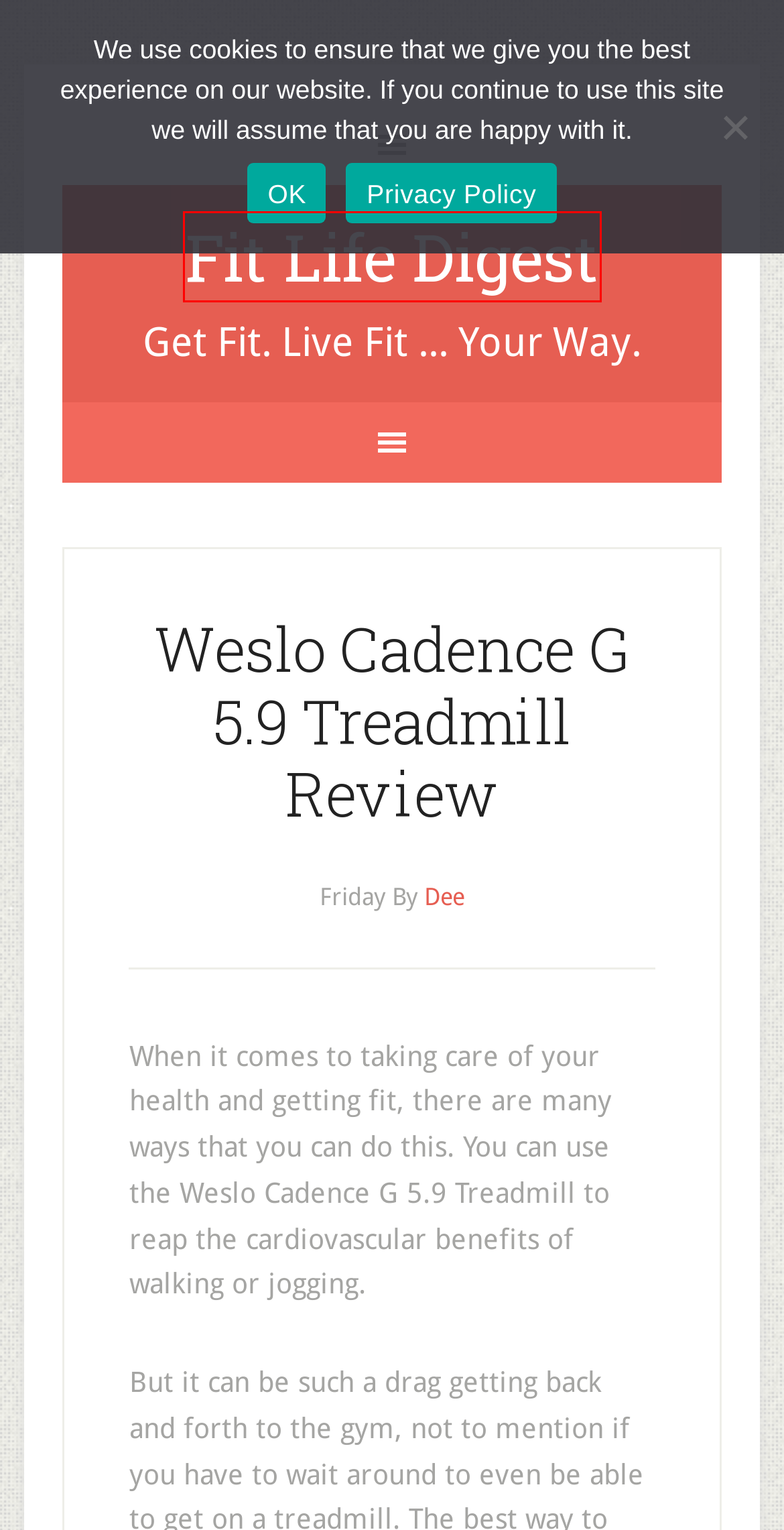You have a screenshot of a webpage with a red bounding box highlighting a UI element. Your task is to select the best webpage description that corresponds to the new webpage after clicking the element. Here are the descriptions:
A. Terms of Use - Fit Life Digest
B. Pilates
C. Fit Life Digest
D. reviews Archives - Fit Life Digest
E. Site Info - Fit Life Digest
F. paddle boarding Archives - Fit Life Digest
G. Privacy Policy - Fit Life Digest
H. biking Archives - Fit Life Digest

C